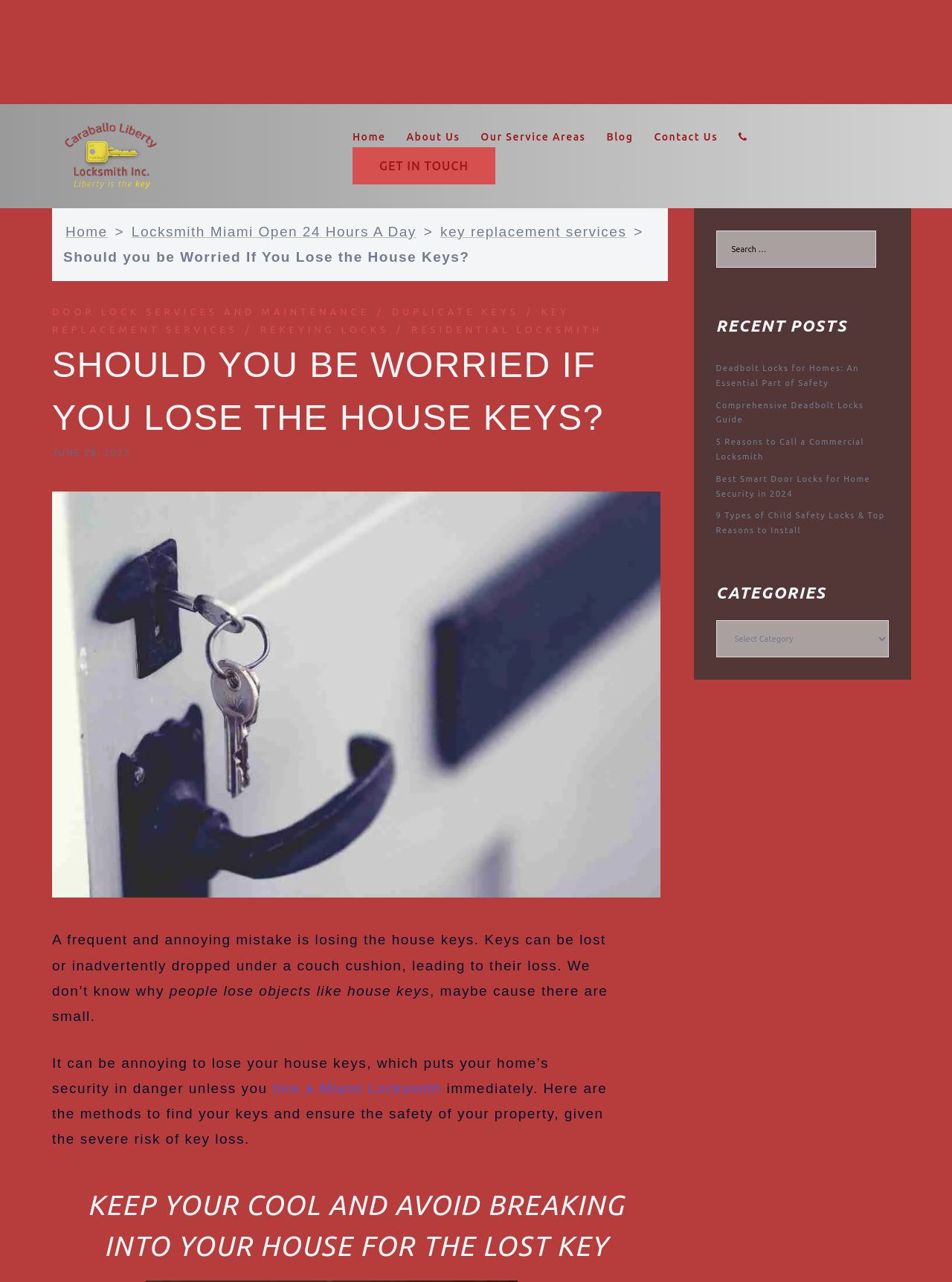Using the information from the screenshot, answer the following question thoroughly:
What is the title of the first recent post?

The title of the first recent post can be found in the 'RECENT POSTS' section, where it lists several article titles, with the first one being 'Deadbolt Locks for Homes: An Essential Part of Safety'.